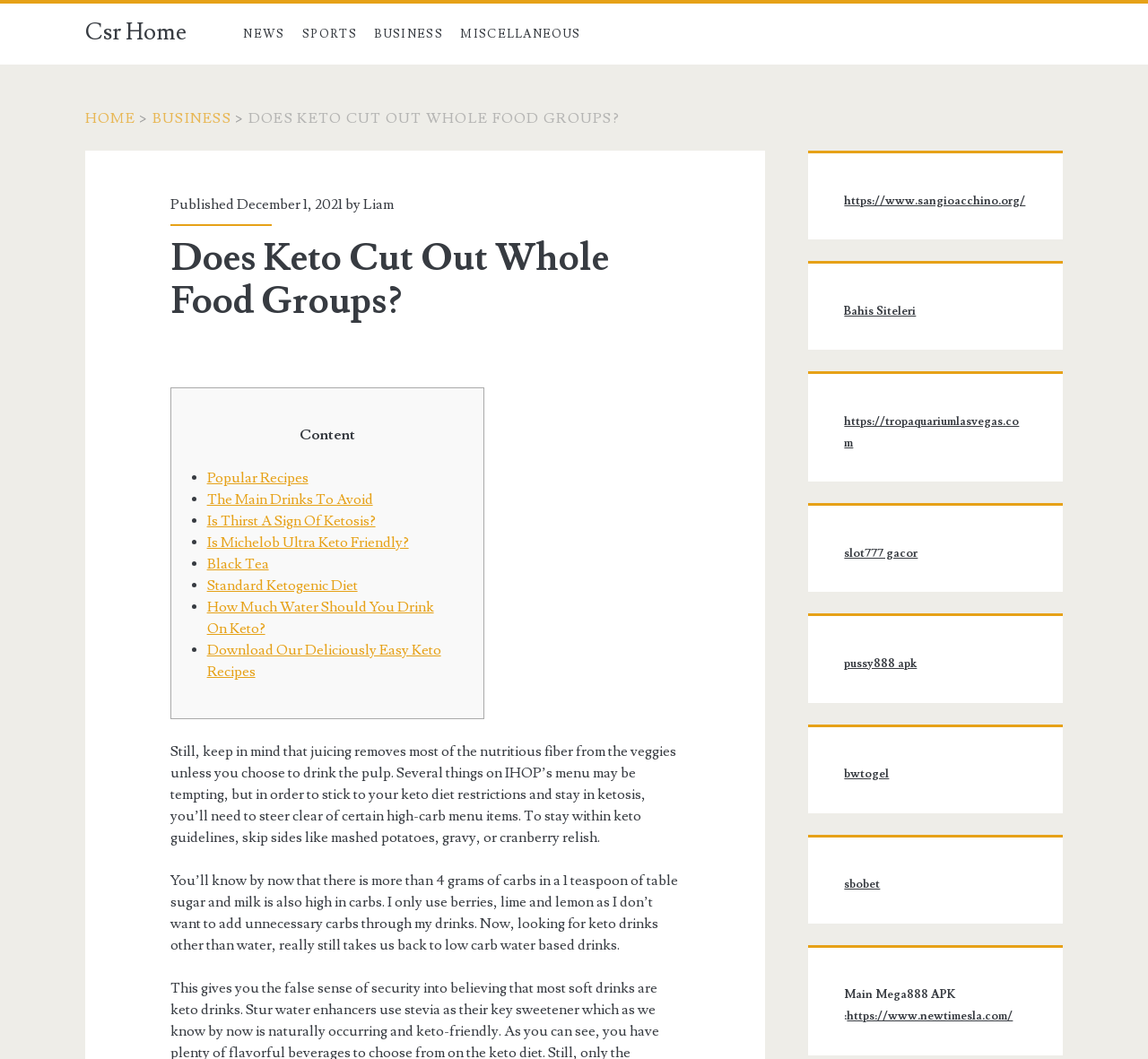Identify and provide the title of the webpage.

Does Keto Cut Out Whole Food Groups?